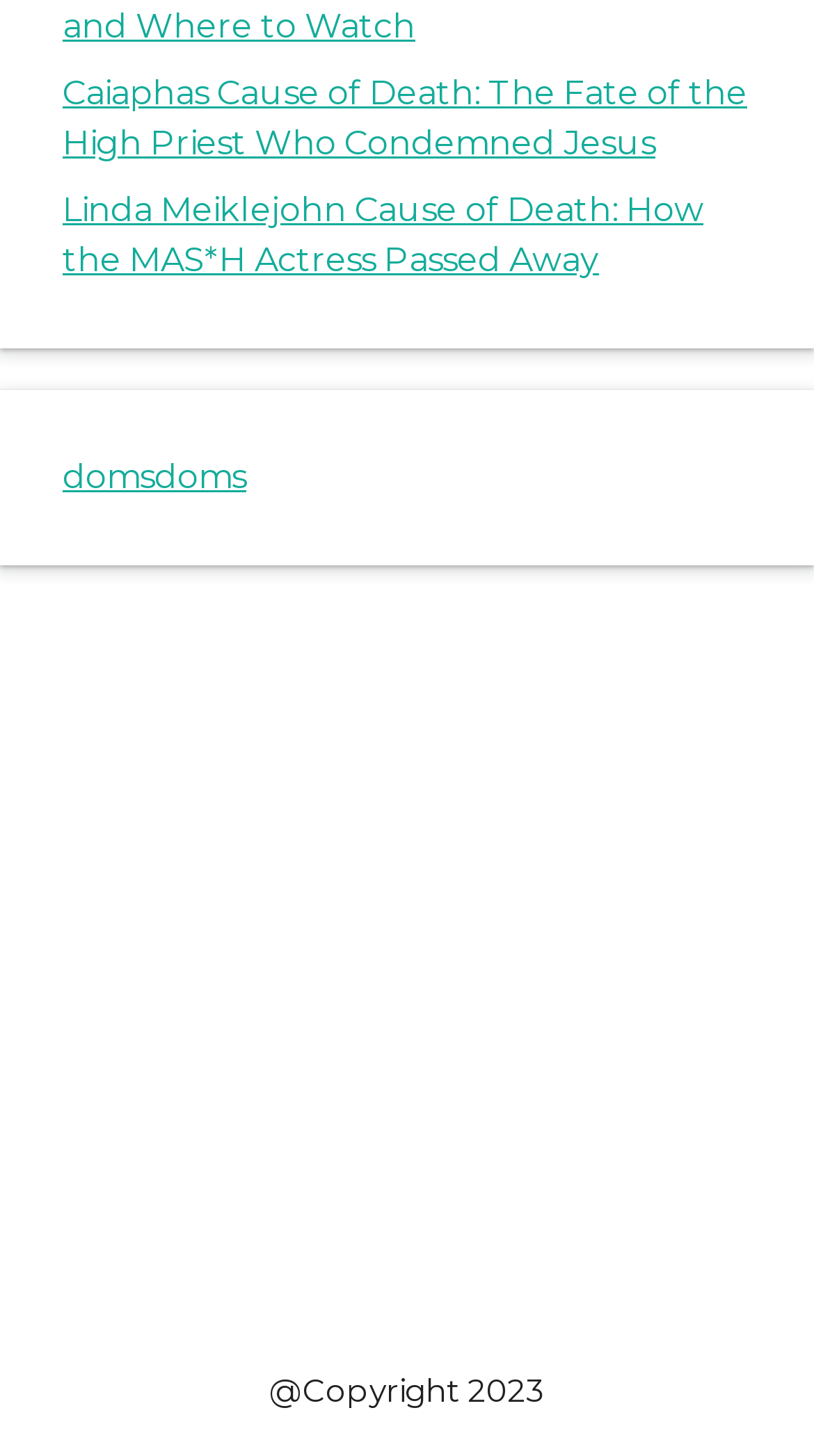Please give the bounding box coordinates of the area that should be clicked to fulfill the following instruction: "Visit doms". The coordinates should be in the format of four float numbers from 0 to 1, i.e., [left, top, right, bottom].

[0.19, 0.314, 0.303, 0.341]